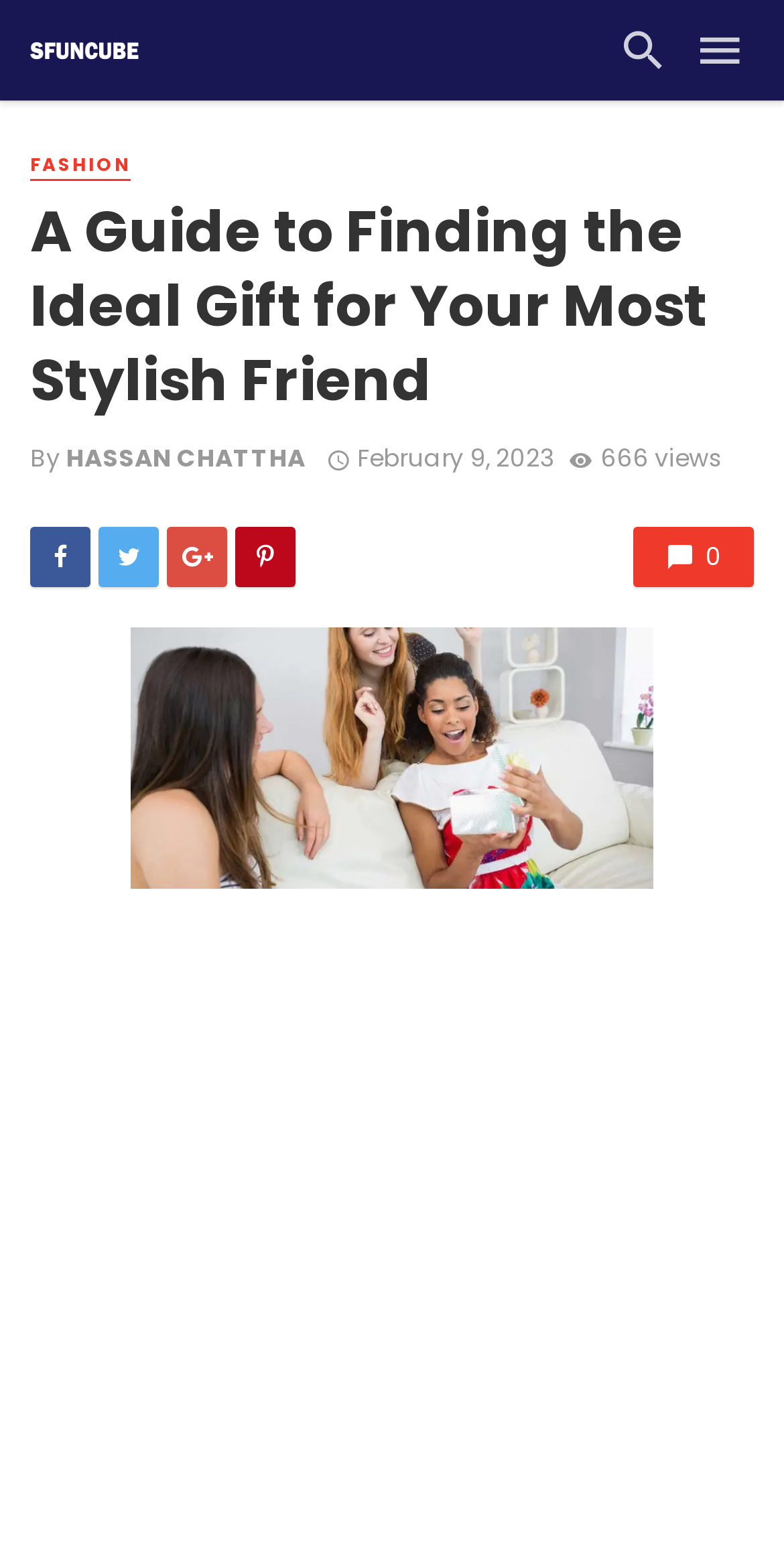Pinpoint the bounding box coordinates of the clickable area needed to execute the instruction: "Contact via phone". The coordinates should be specified as four float numbers between 0 and 1, i.e., [left, top, right, bottom].

None